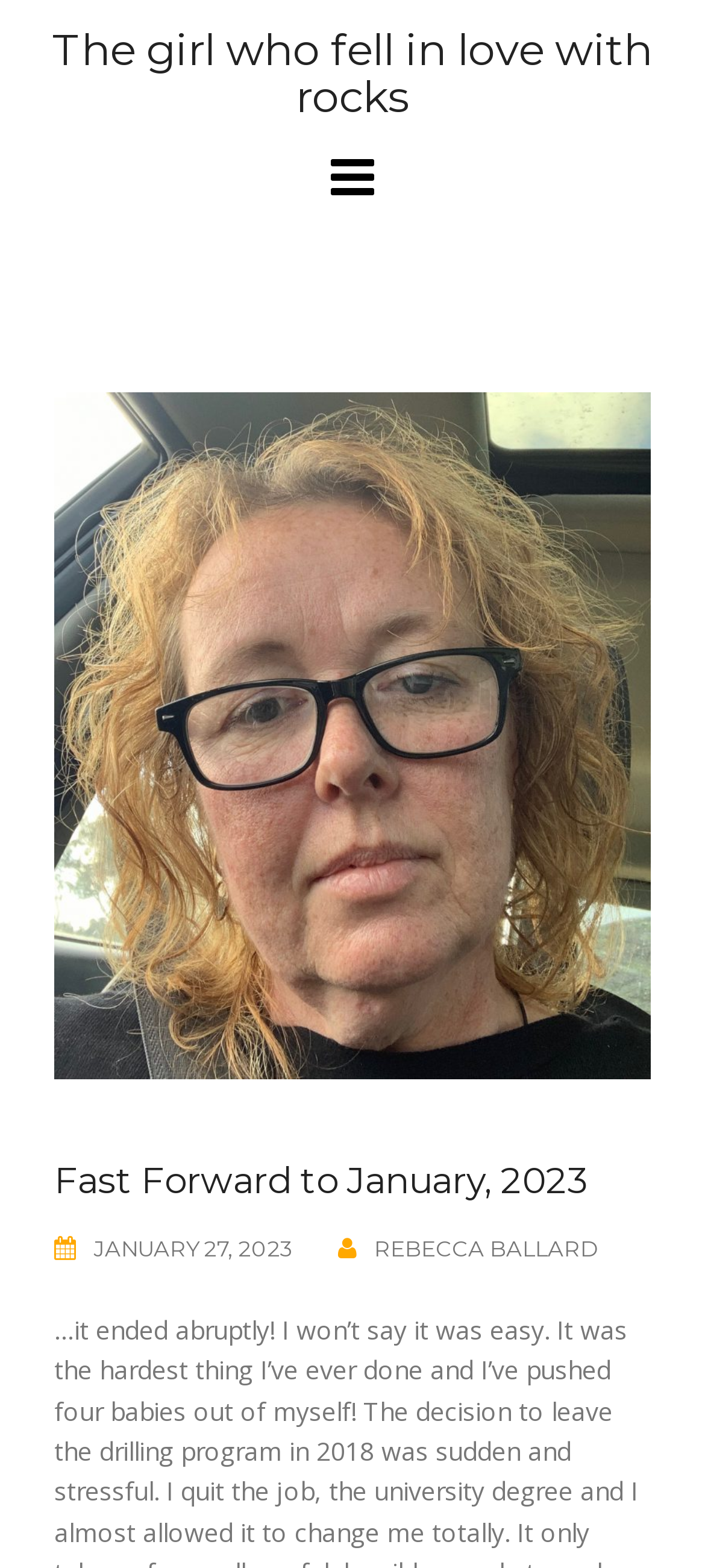Find the bounding box coordinates for the UI element that matches this description: "find out more".

None